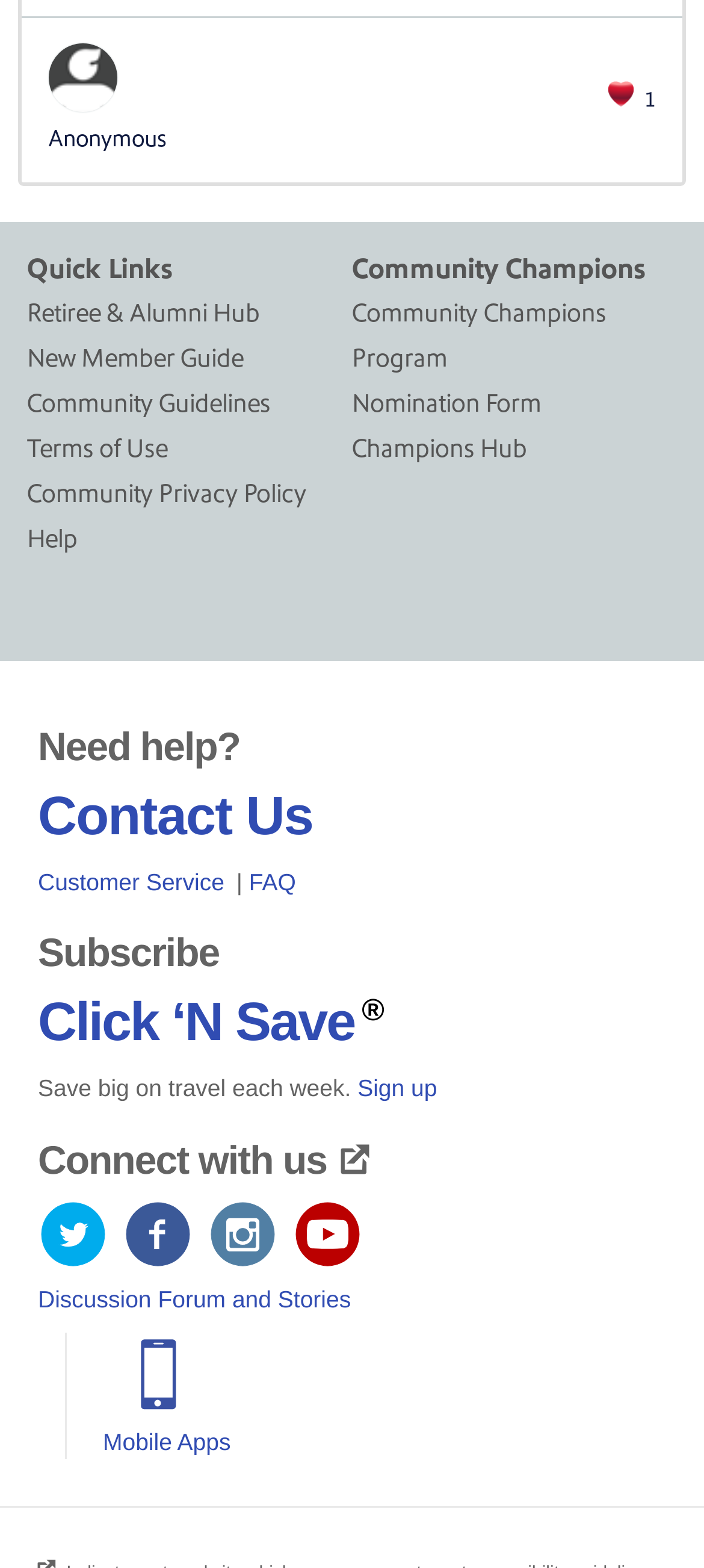What is the name of the user?
Utilize the image to construct a detailed and well-explained answer.

The image with the OCR text 'Anonymous User' is located at the top of the webpage, indicating that it is the name of the user.